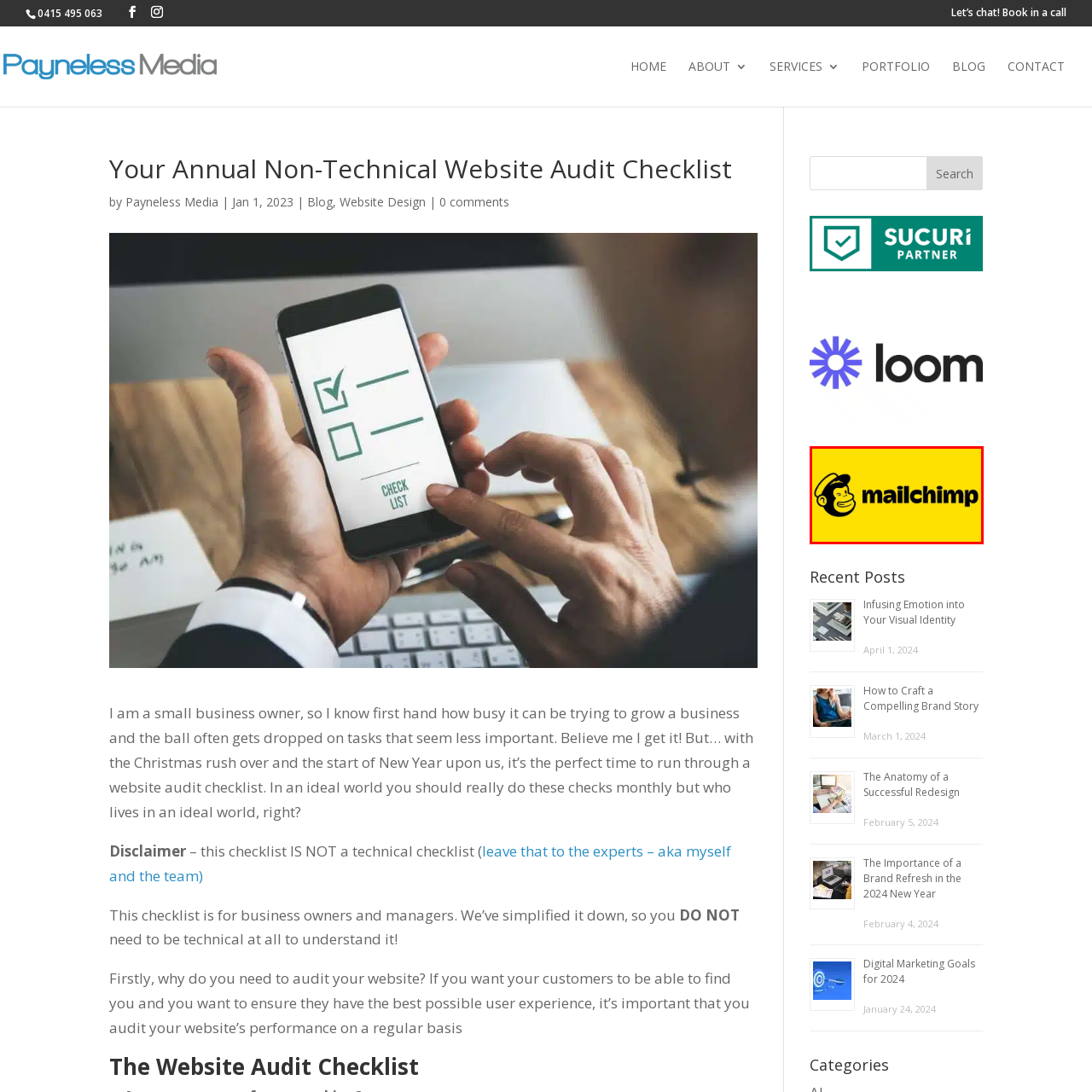Create a detailed description of the image enclosed by the red bounding box.

The image features the iconic Mailchimp logo, prominently displayed against a bright yellow background. The logo includes a cartoon monkey wearing a cap, symbolizing the brand's playful and approachable personality. Below the monkey illustration, the word "mailchimp" is presented in bold, modern typography, reinforcing the brand's identity in the digital marketing and email service industry. This visual representation highlights Mailchimp's commitment to providing user-friendly tools for businesses looking to engage with their audiences effectively.